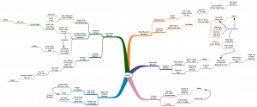Who created the mind map?
Answer the question with as much detail as possible.

The creator of the mind map is mentioned in the title as 'Emily Kwok', indicating that she is the author or designer of the mind map, and likely an expert in grappling or martial arts.